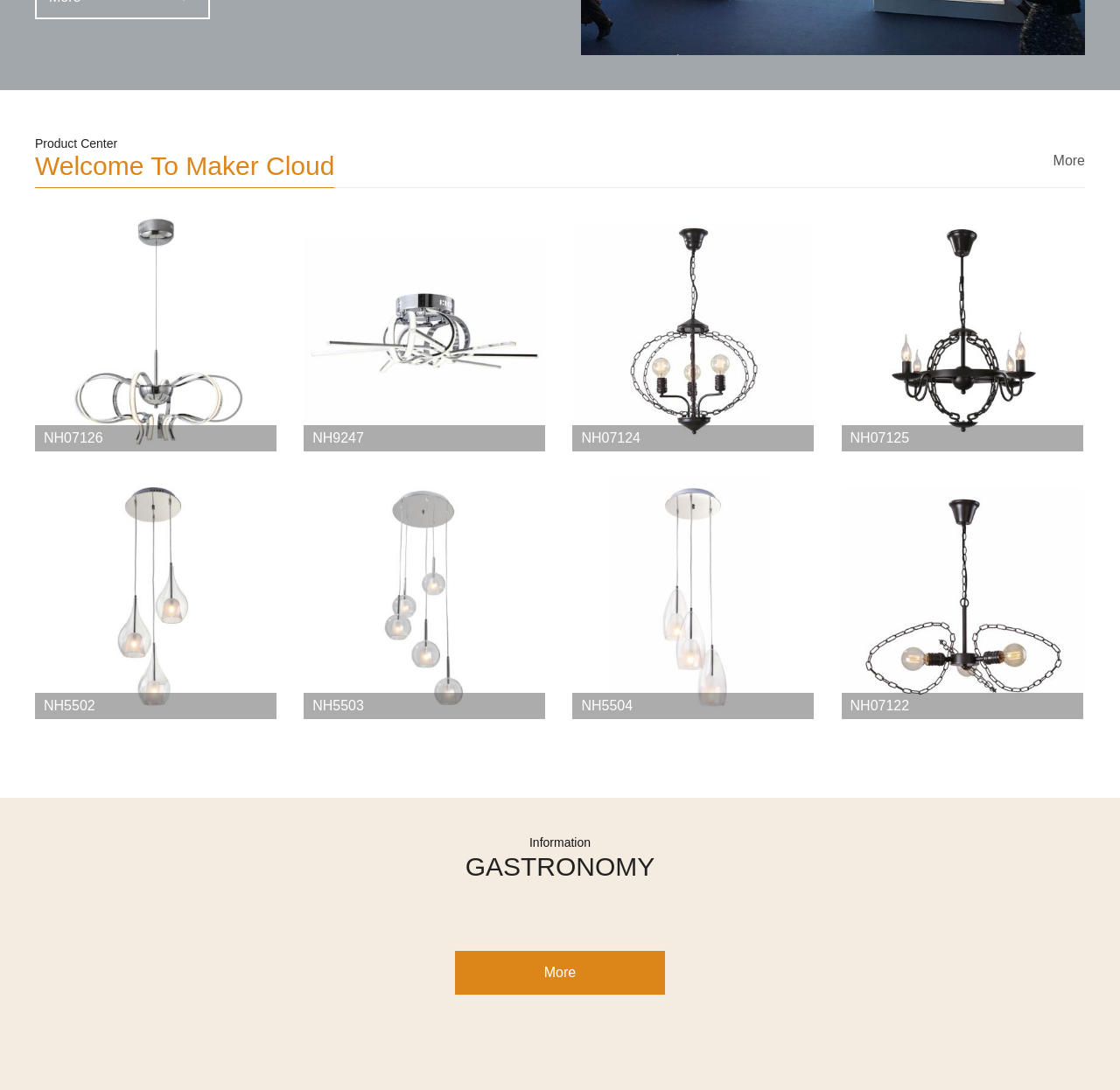Find the bounding box coordinates of the element you need to click on to perform this action: 'Click on 'More''. The coordinates should be represented by four float values between 0 and 1, in the format [left, top, right, bottom].

[0.94, 0.141, 0.969, 0.155]